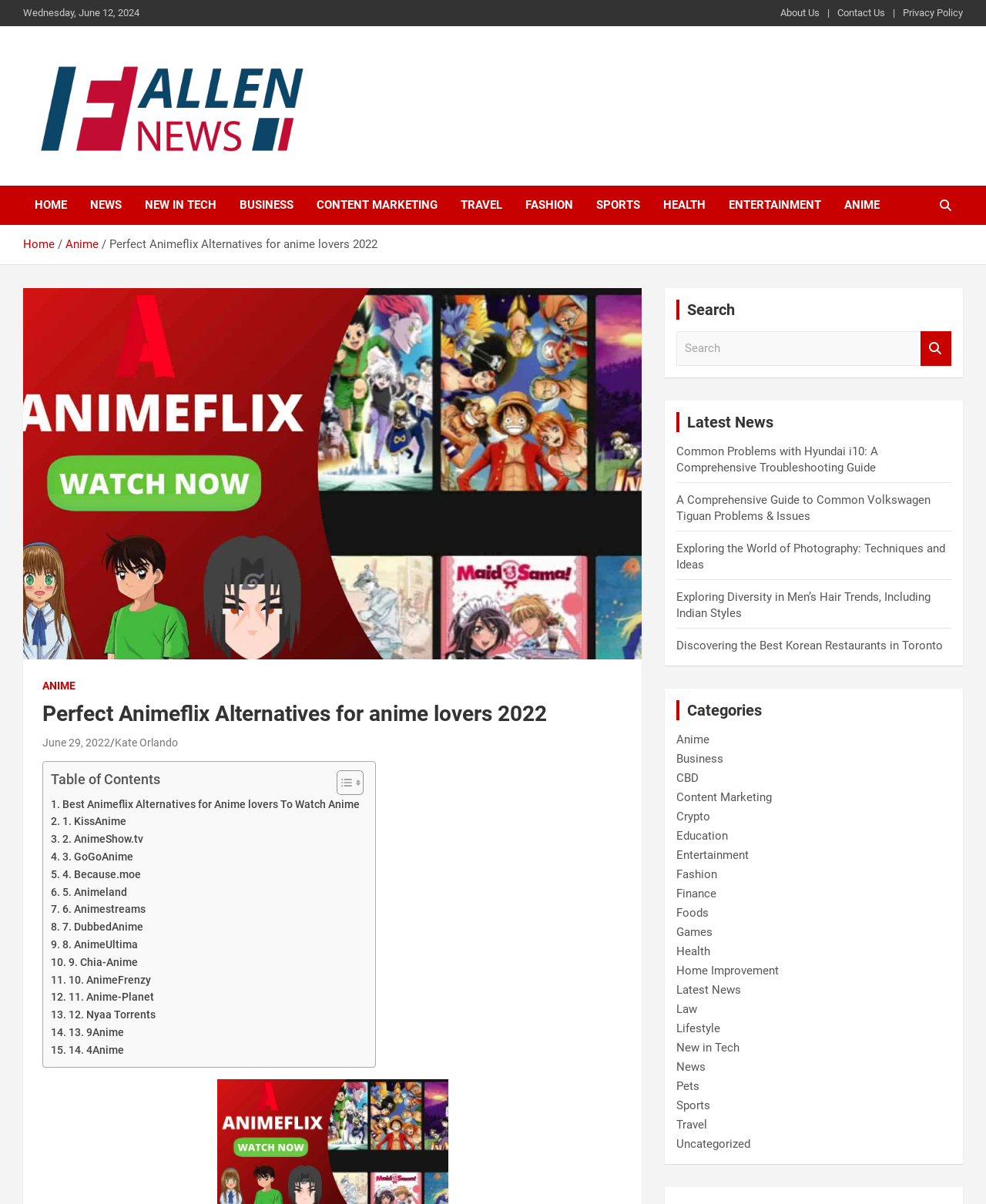What is the name of the website?
Look at the screenshot and respond with one word or a short phrase.

Fallen News